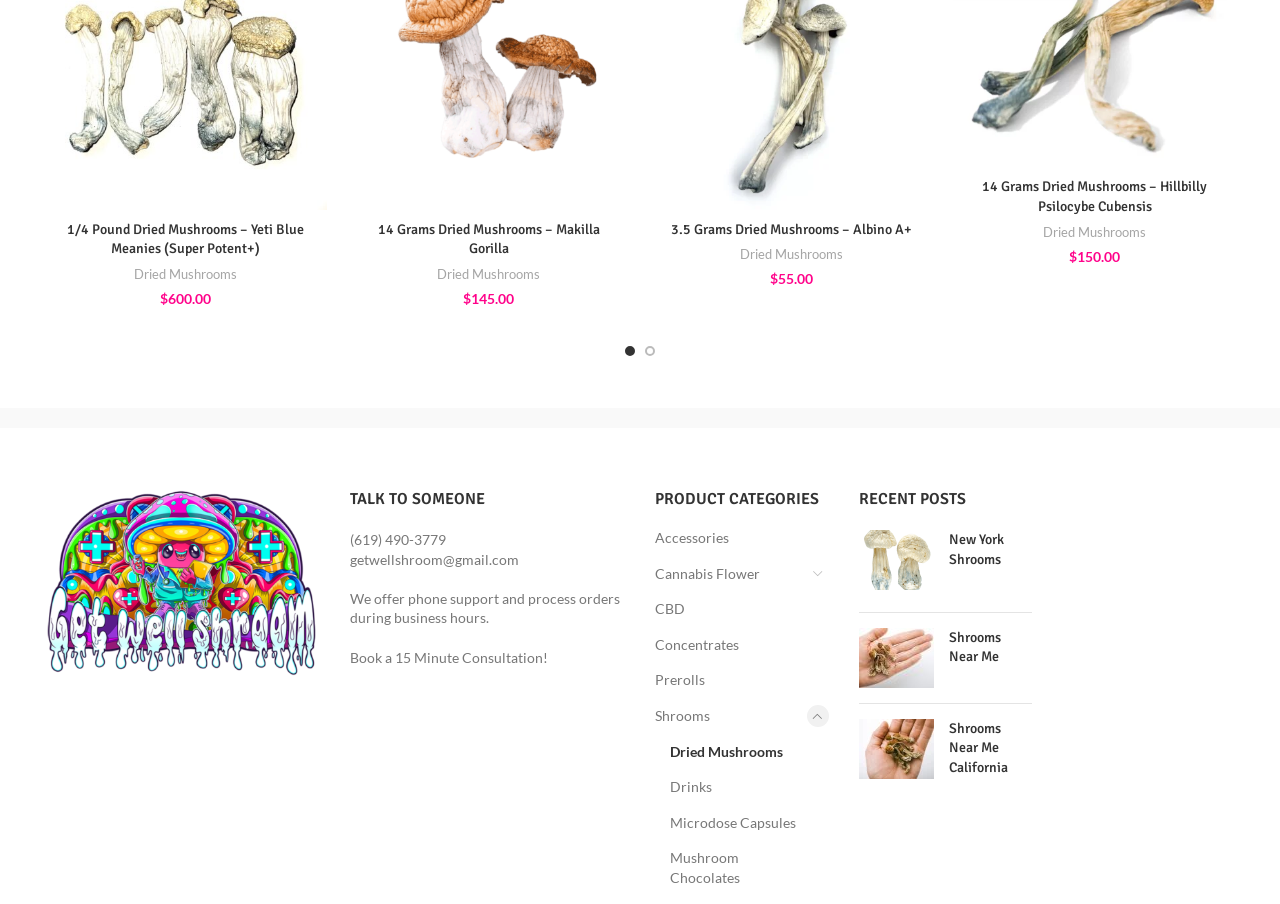Can you provide the bounding box coordinates for the element that should be clicked to implement the instruction: "View details of 14 Grams Dried Mushrooms – Makilla Gorilla"?

[0.295, 0.244, 0.468, 0.284]